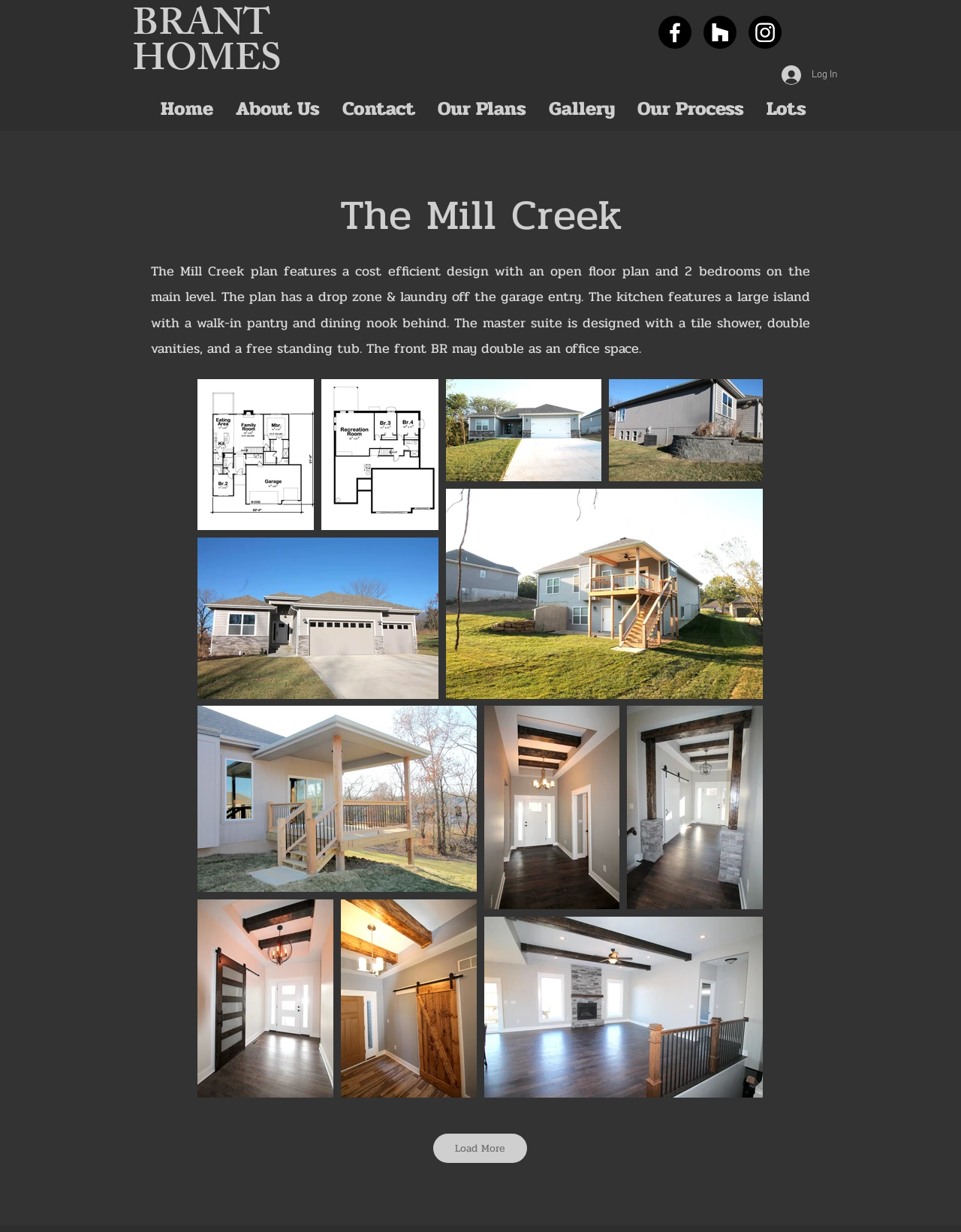Locate the bounding box coordinates of the area you need to click to fulfill this instruction: 'Explore the Gallery'. The coordinates must be in the form of four float numbers ranging from 0 to 1: [left, top, right, bottom].

[0.559, 0.077, 0.652, 0.096]